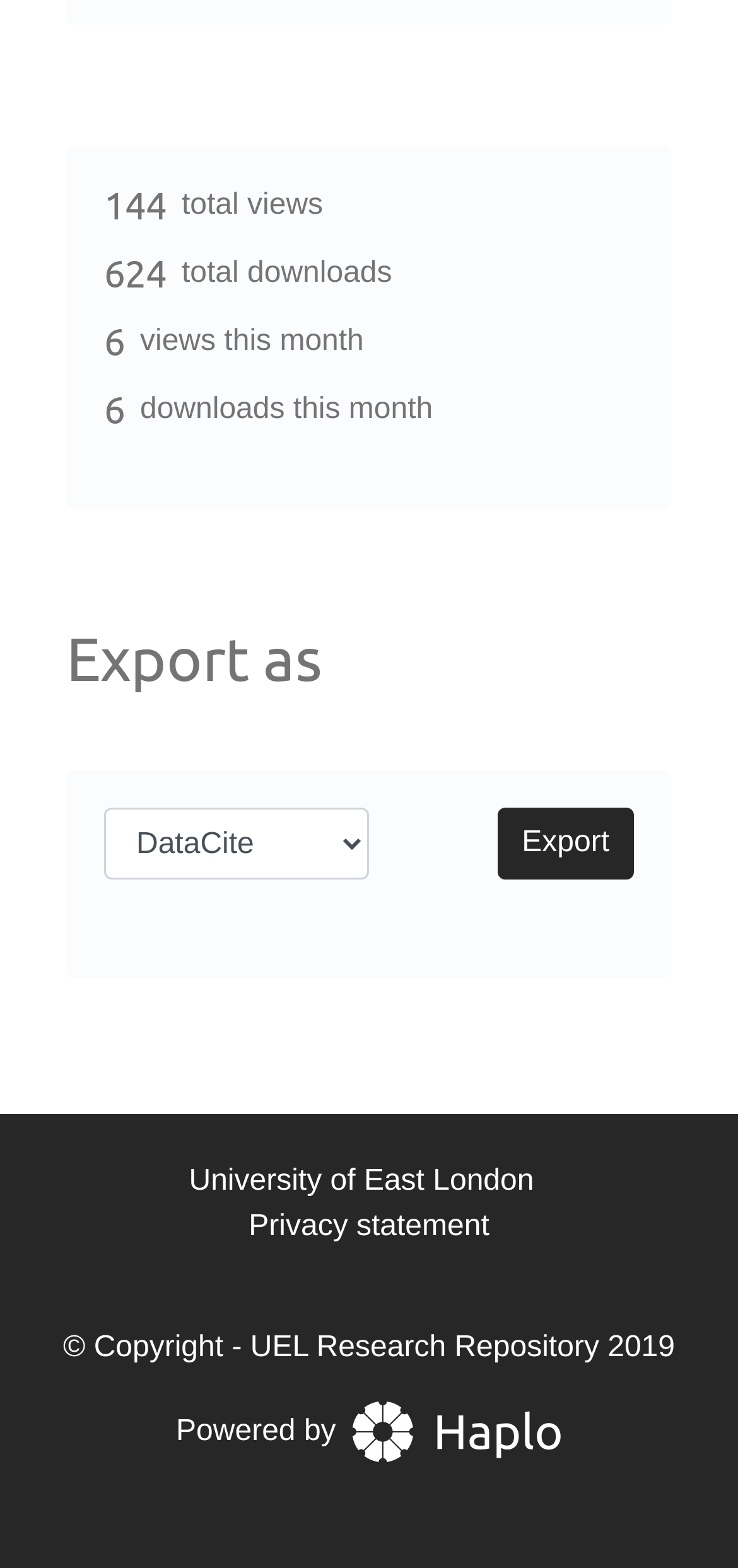Refer to the image and answer the question with as much detail as possible: What is the total number of views?

The total number of views can be found in the heading element with the text '144' which is located at the top of the page, indicating the total number of views.